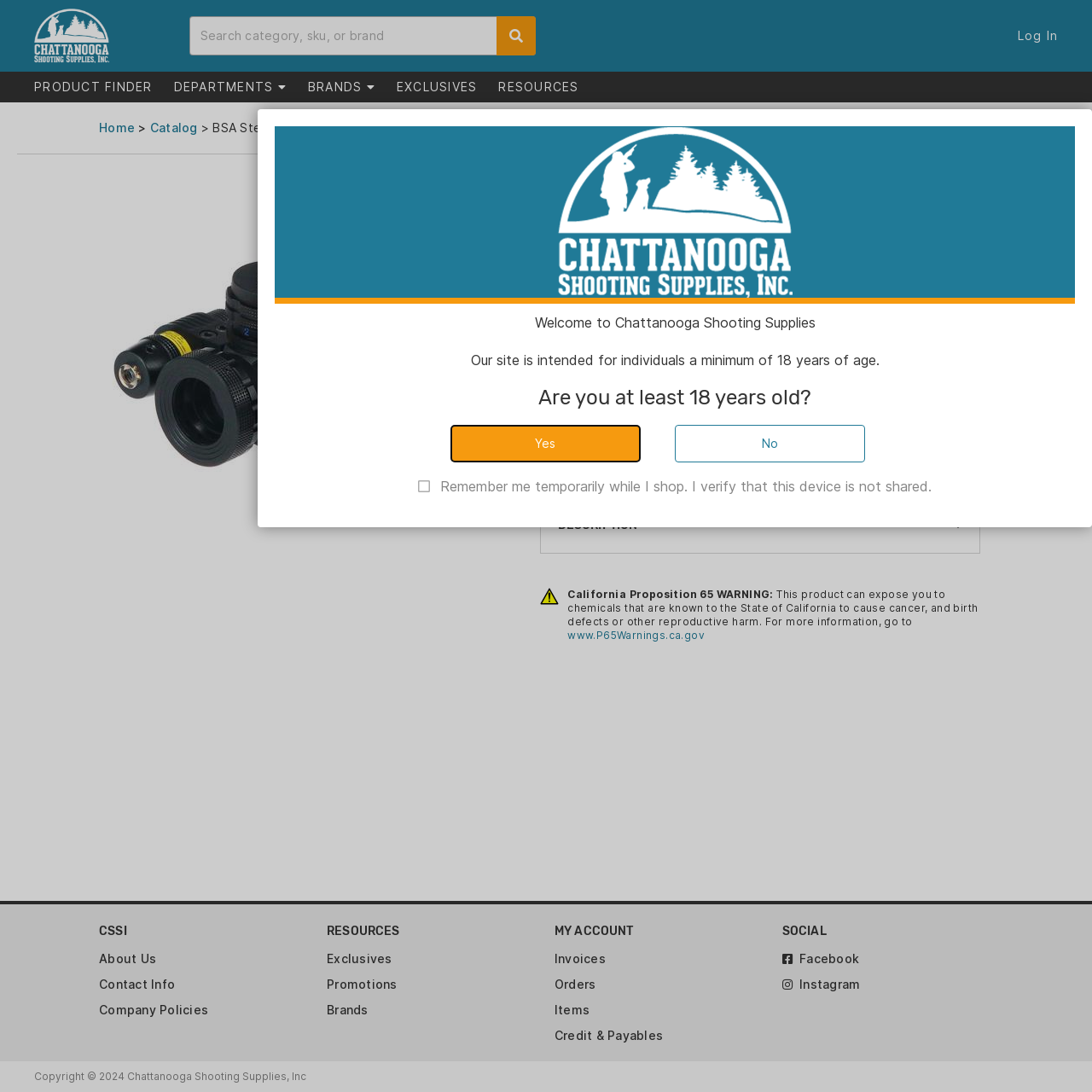Provide the bounding box coordinates for the area that should be clicked to complete the instruction: "View product details".

[0.494, 0.157, 0.898, 0.251]